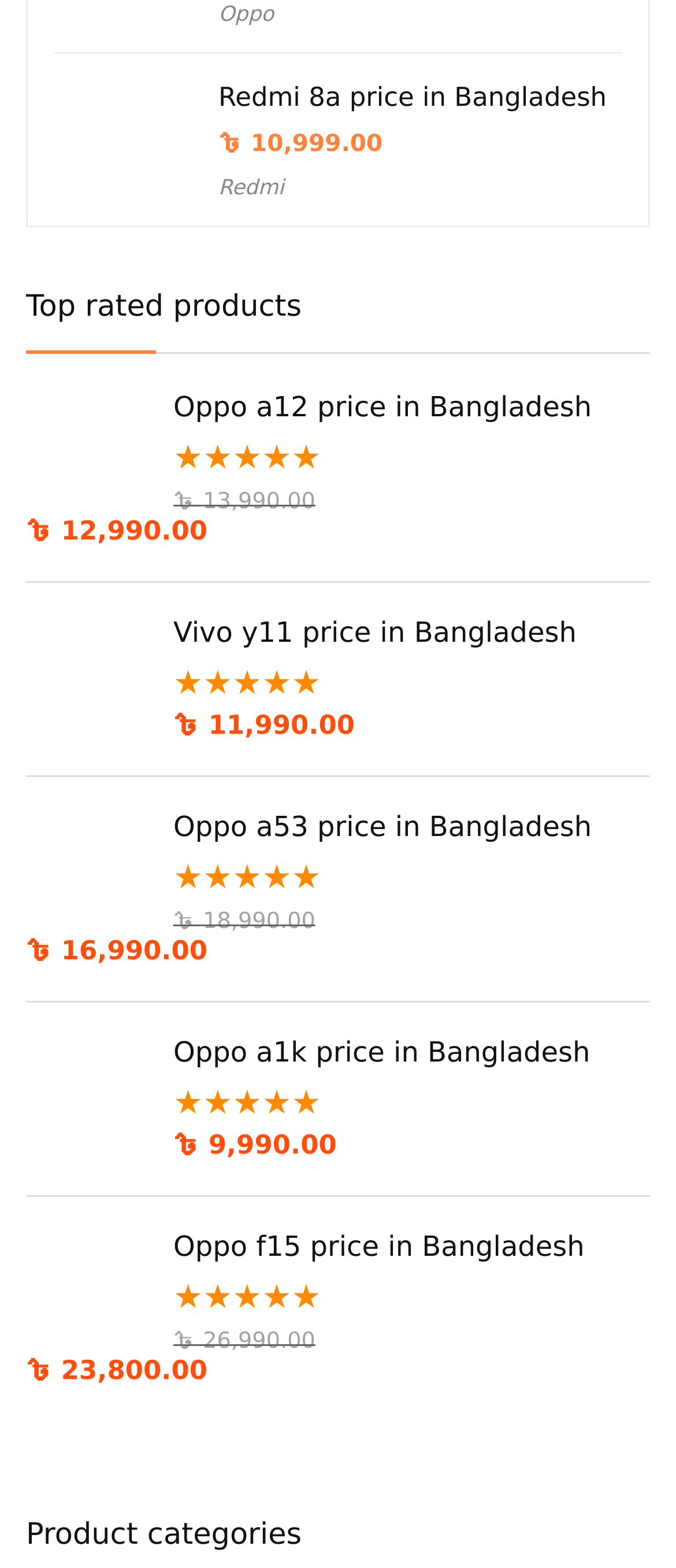Can you find the bounding box coordinates of the area I should click to execute the following instruction: "Read about pruning trees, shrubs, and flowers"?

None